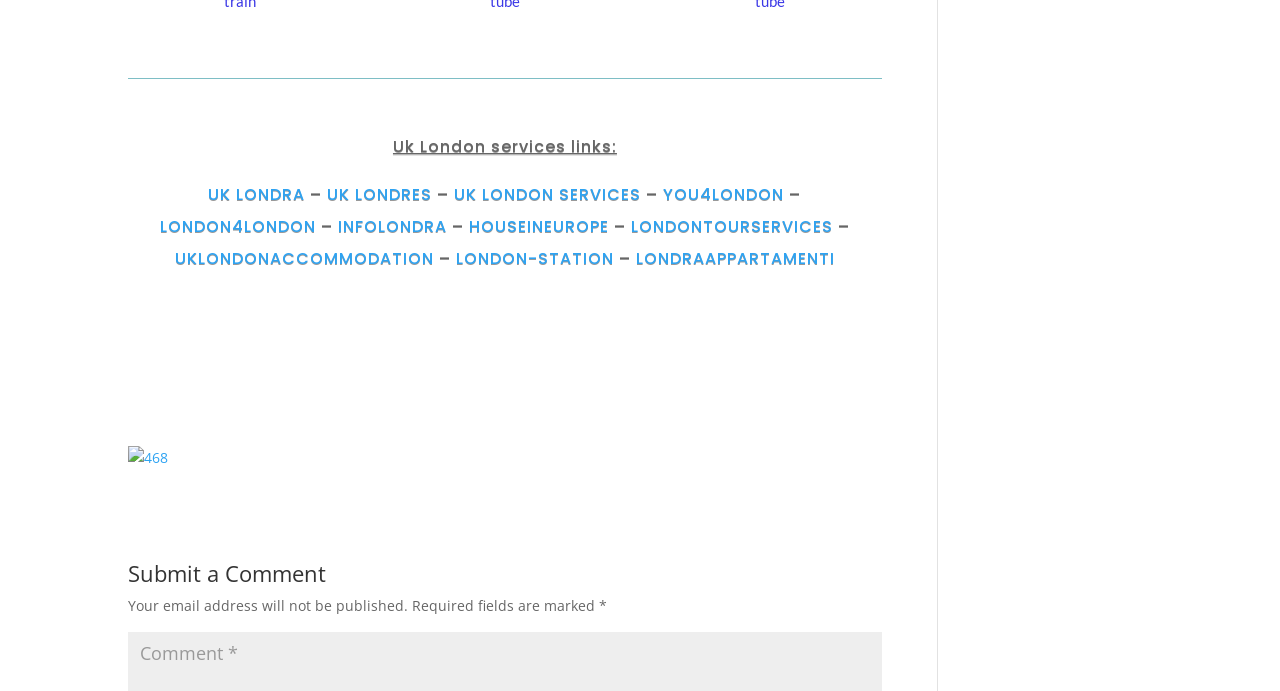Pinpoint the bounding box coordinates of the clickable area needed to execute the instruction: "Click UK LONDRA link". The coordinates should be specified as four float numbers between 0 and 1, i.e., [left, top, right, bottom].

[0.163, 0.265, 0.239, 0.298]